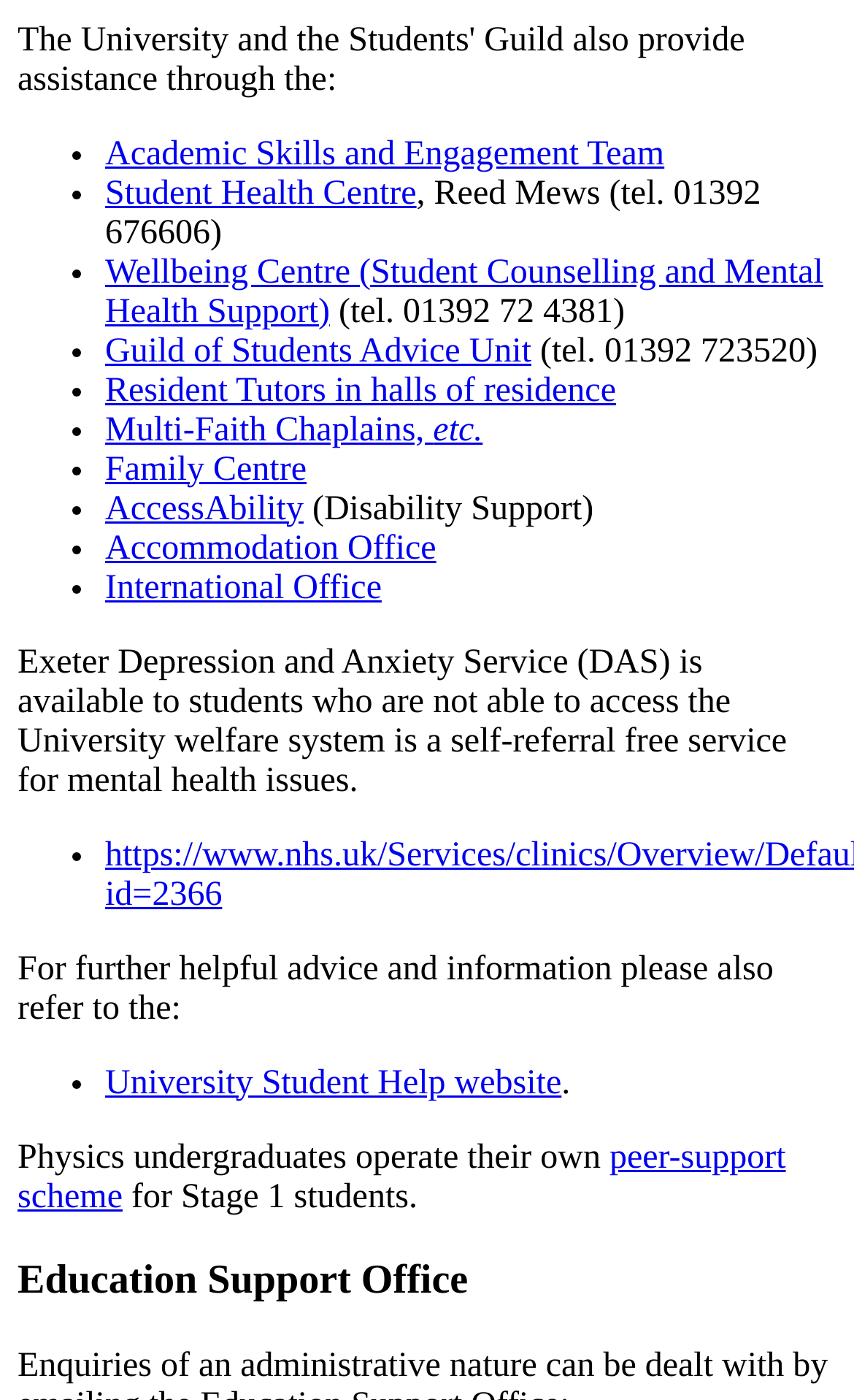What is the name of the team that supports academic skills?
Analyze the image and provide a thorough answer to the question.

I found the answer by looking at the list of links on the webpage, where the first link is 'Academic Skills and Engagement Team', which suggests that it is a team that supports academic skills.